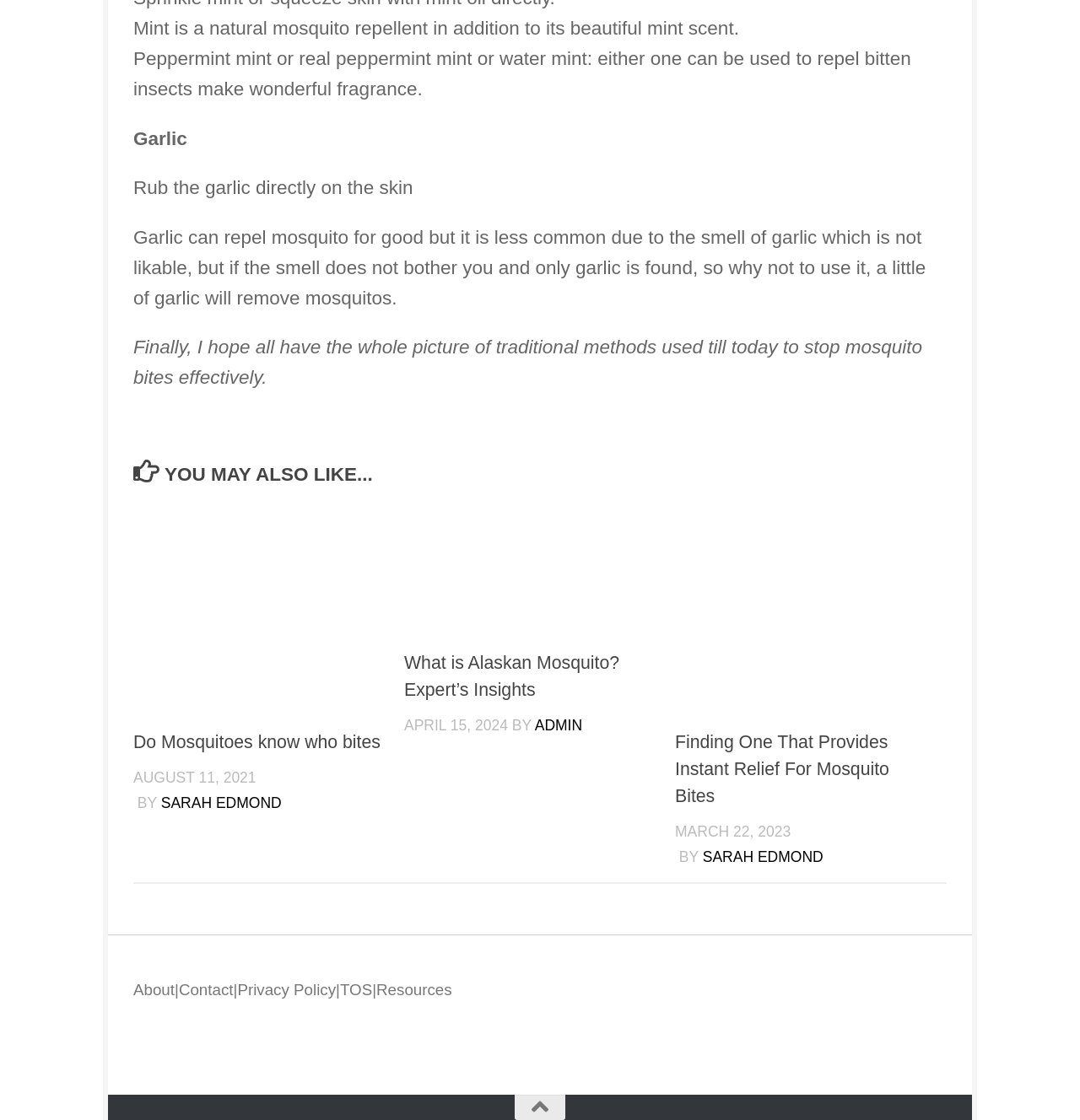Identify the bounding box coordinates of the specific part of the webpage to click to complete this instruction: "Check the 'Finding One That Provides Instant Relief For Mosquito Bites' article".

[0.625, 0.424, 0.875, 0.665]